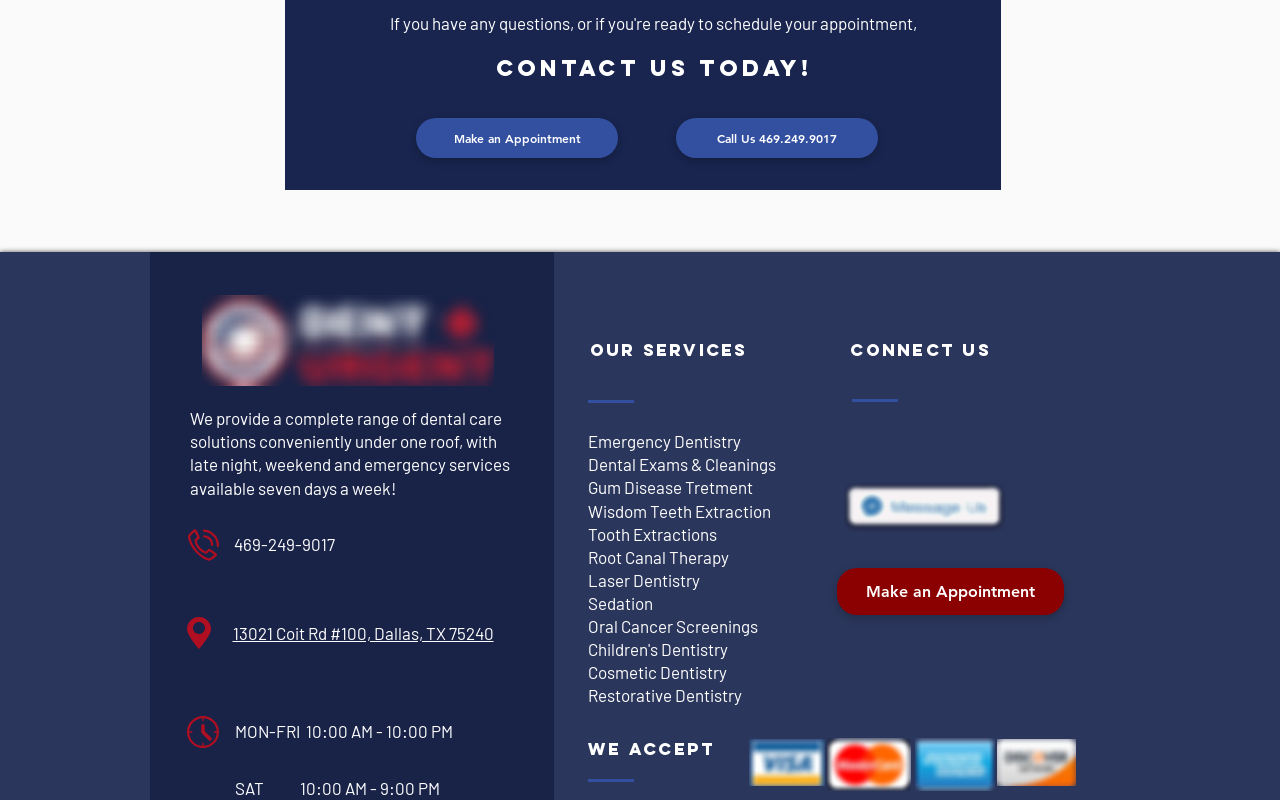What is the address of the dental office? Using the information from the screenshot, answer with a single word or phrase.

13021 Coit Rd #100, Dallas, TX 75240